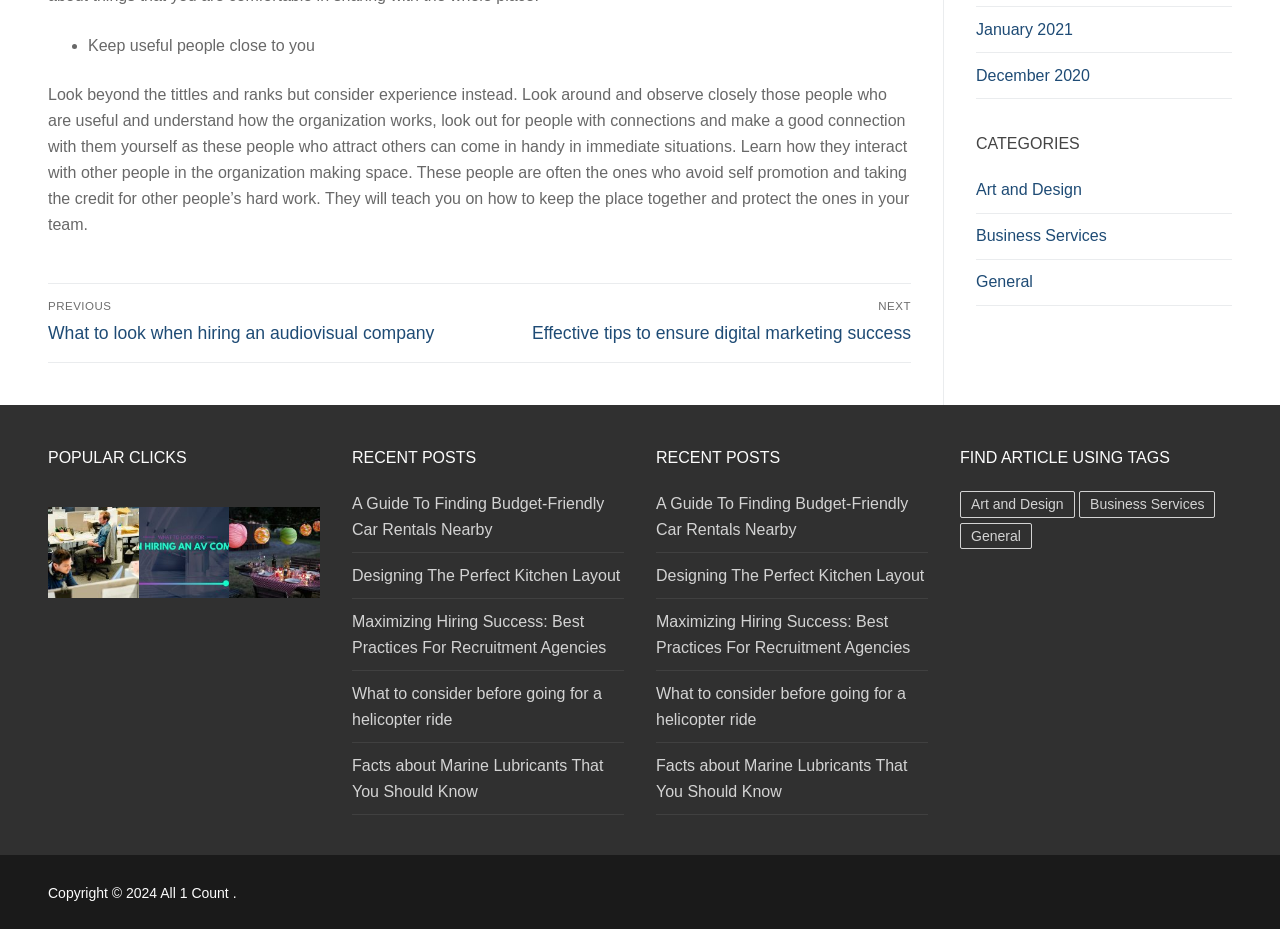Find the bounding box coordinates for the area you need to click to carry out the instruction: "Click on the 'January 2021' archive". The coordinates should be four float numbers between 0 and 1, indicated as [left, top, right, bottom].

[0.762, 0.018, 0.962, 0.057]